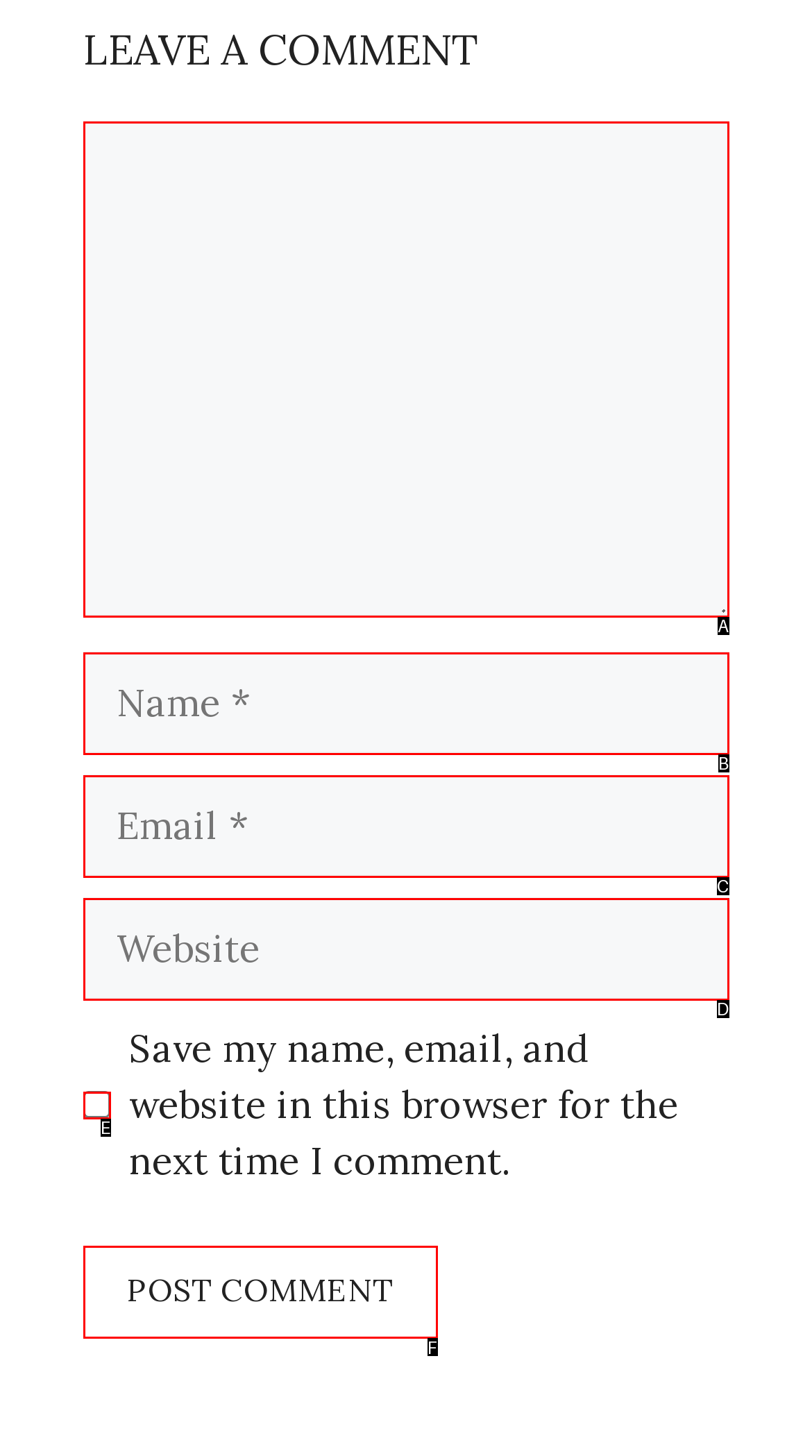Determine which HTML element best fits the description: parent_node: Comment name="author" placeholder="Name *"
Answer directly with the letter of the matching option from the available choices.

B